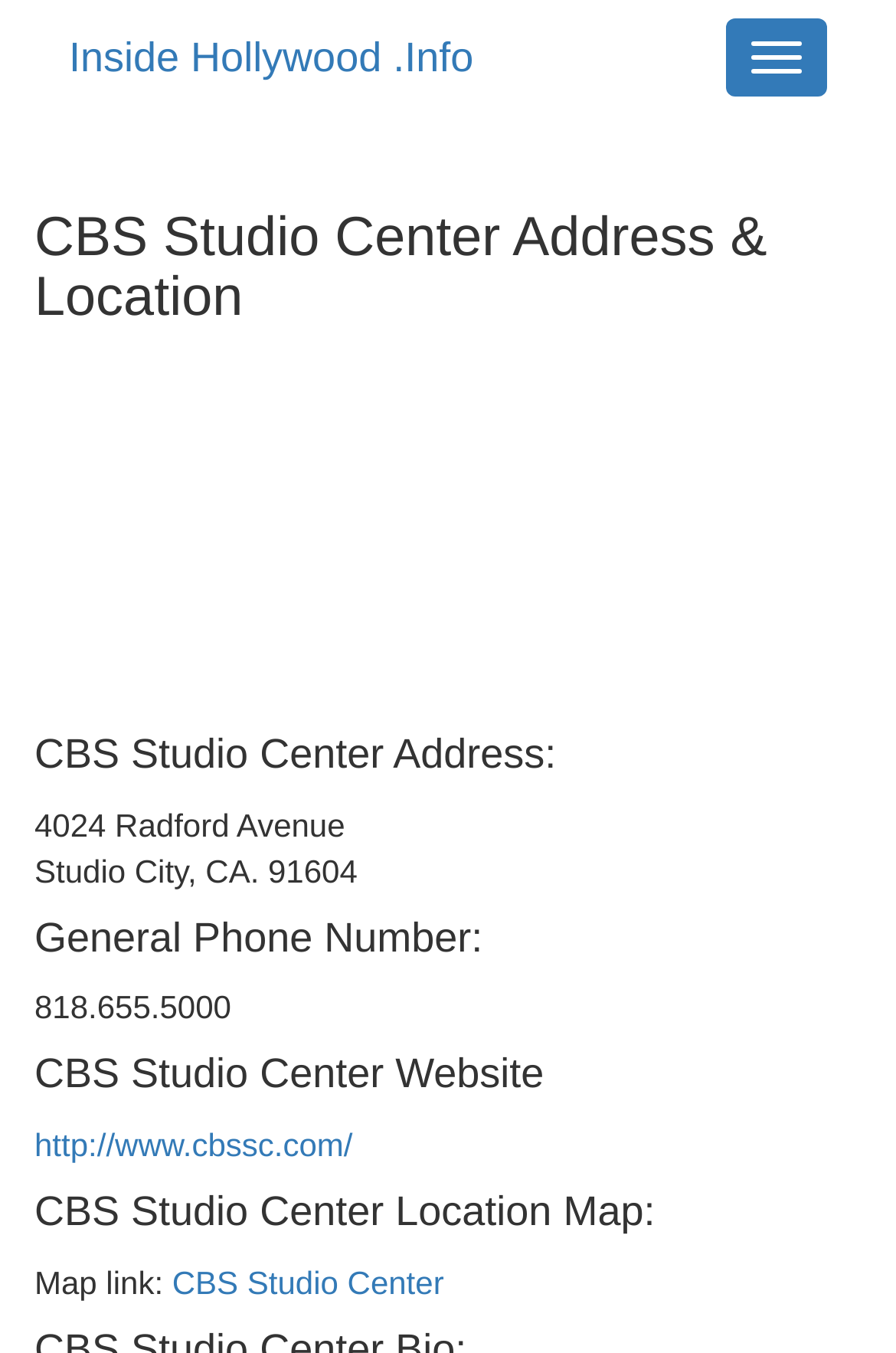Give a one-word or short-phrase answer to the following question: 
What is the website of CBS Studio Center?

http://www.cbssc.com/